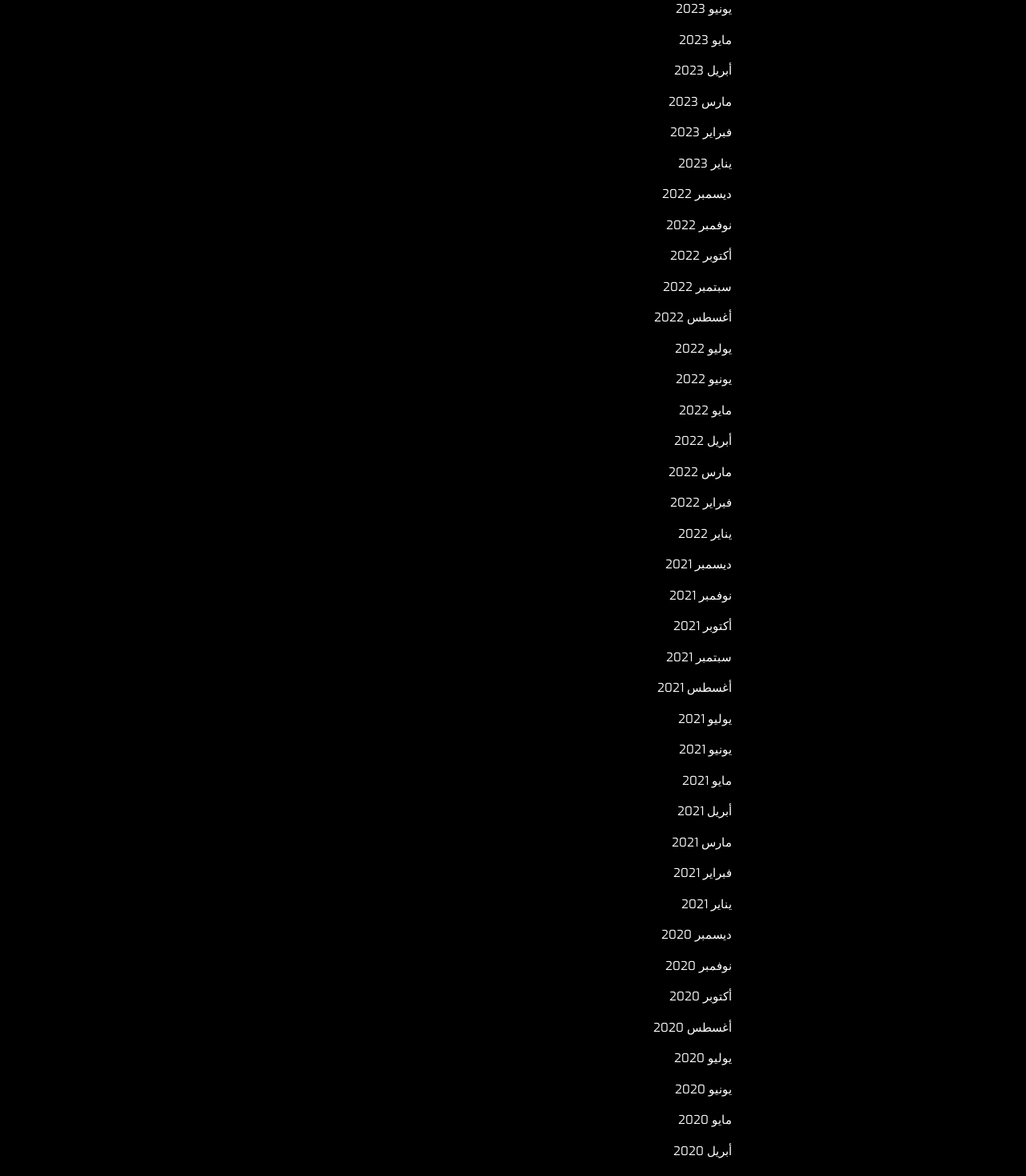What is the most recent month listed? Look at the image and give a one-word or short phrase answer.

يونيو 2023